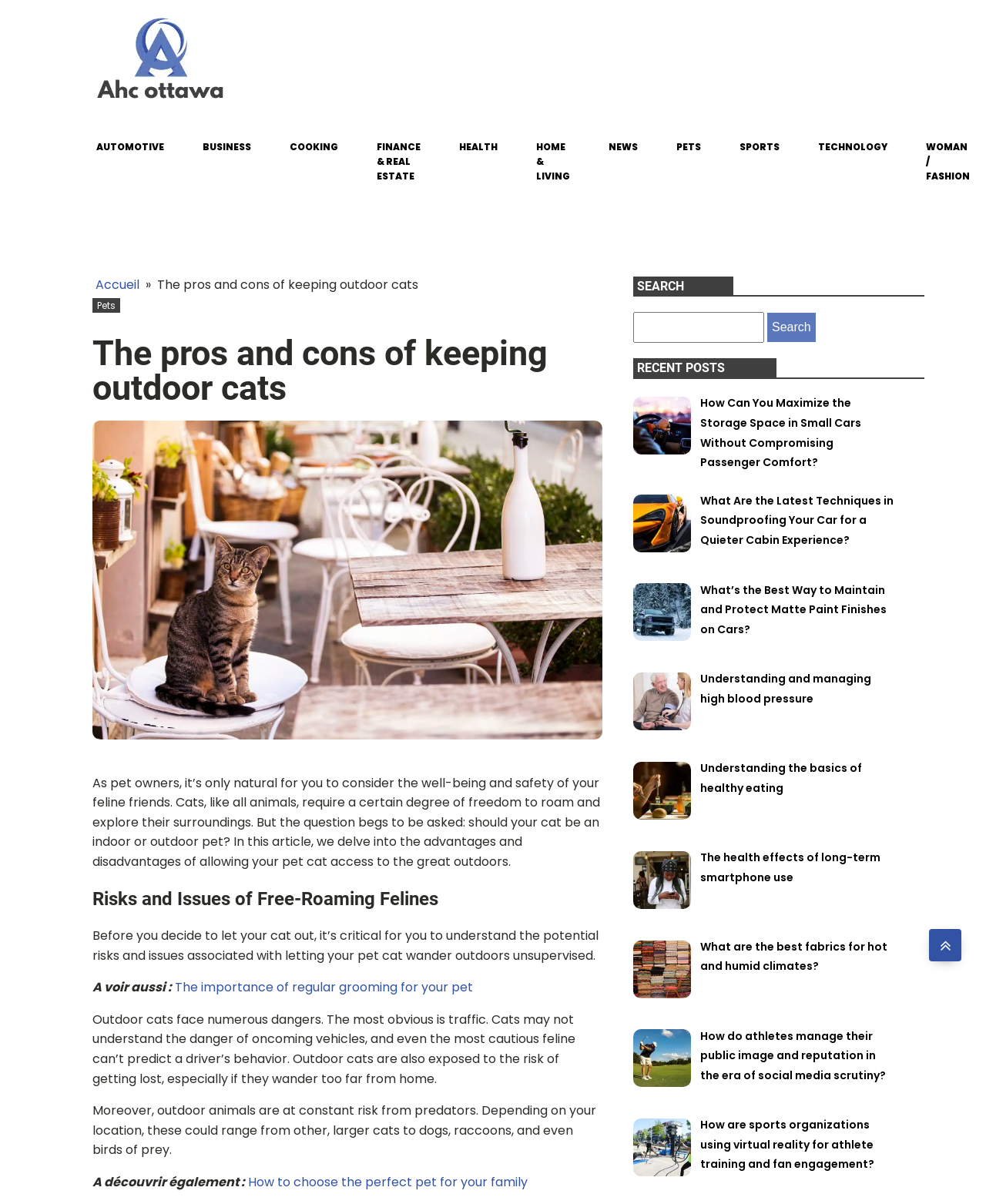Please determine the bounding box of the UI element that matches this description: parent_node: AUTOMOTIVE. The coordinates should be given as (top-left x, top-left y, bottom-right x, bottom-right y), with all values between 0 and 1.

[0.942, 0.772, 0.975, 0.798]